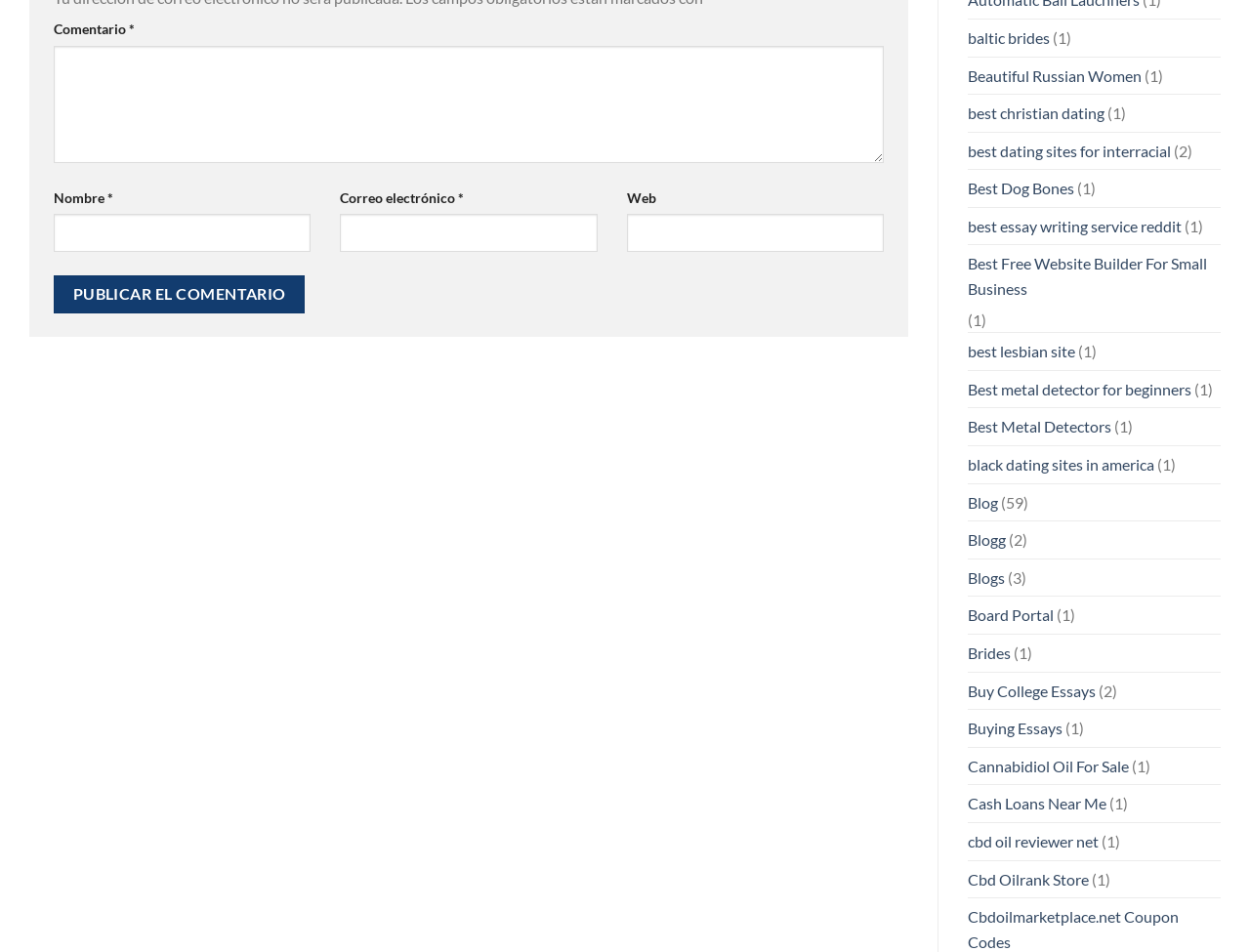Pinpoint the bounding box coordinates of the area that should be clicked to complete the following instruction: "Visit the 'Beautiful Russian Women' page". The coordinates must be given as four float numbers between 0 and 1, i.e., [left, top, right, bottom].

[0.774, 0.06, 0.913, 0.099]